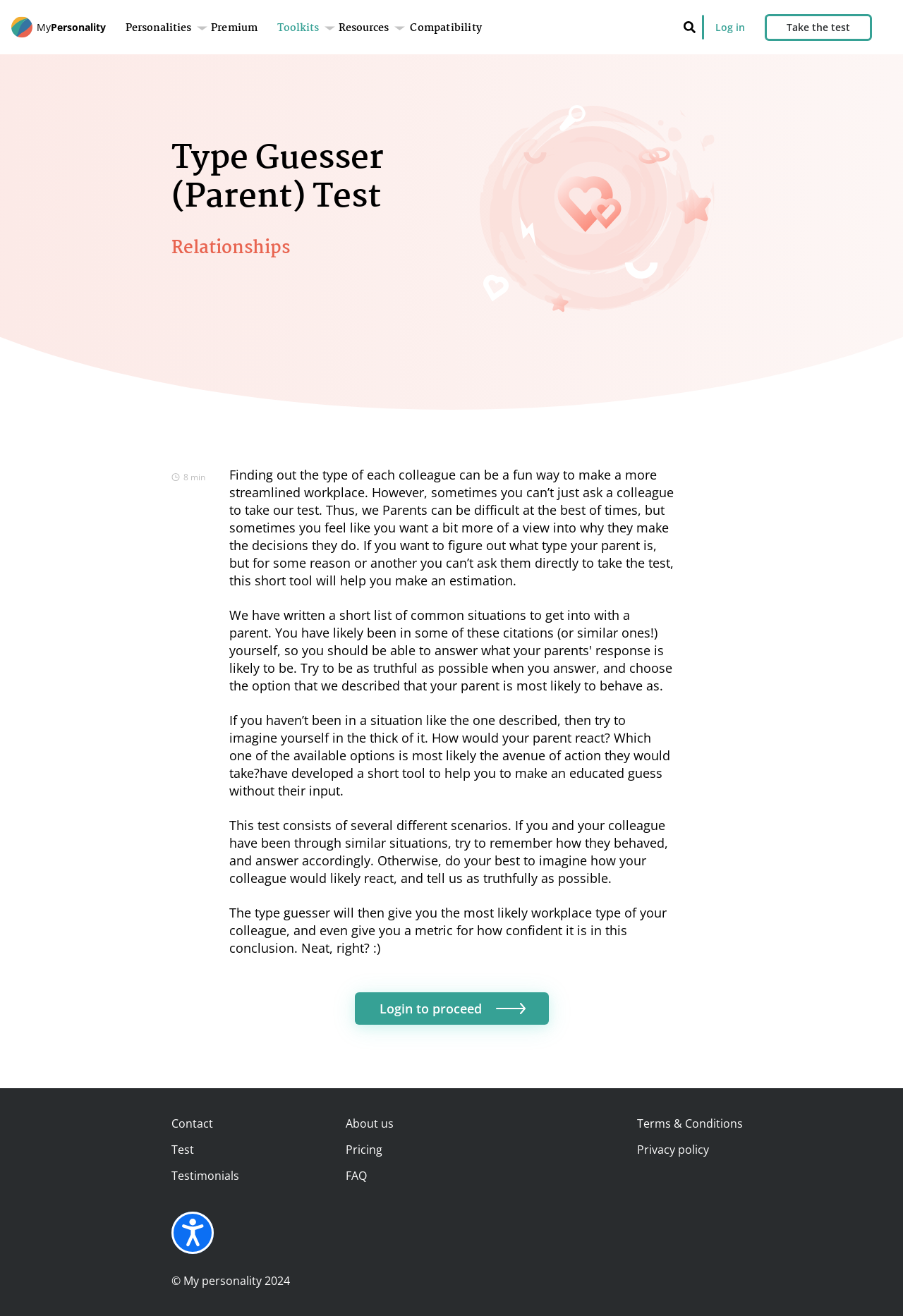Can you pinpoint the bounding box coordinates for the clickable element required for this instruction: "Login to proceed"? The coordinates should be four float numbers between 0 and 1, i.e., [left, top, right, bottom].

[0.393, 0.754, 0.607, 0.779]